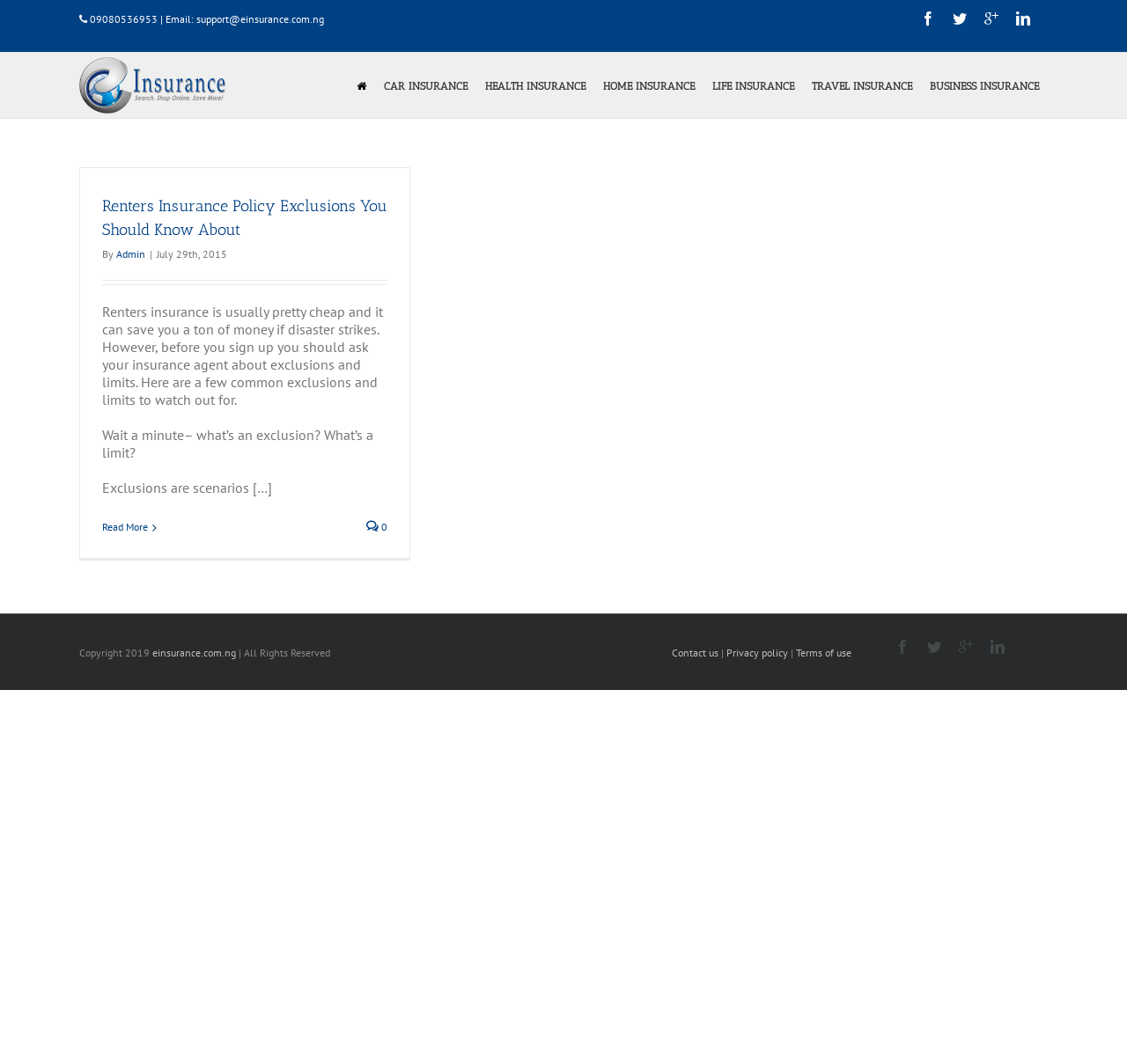Please provide a comprehensive response to the question below by analyzing the image: 
What is the email address of the insurance company?

I found the email address by looking at the top section of the webpage, where it says 'Email:' followed by the email address 'support@einsurance.com.ng'.